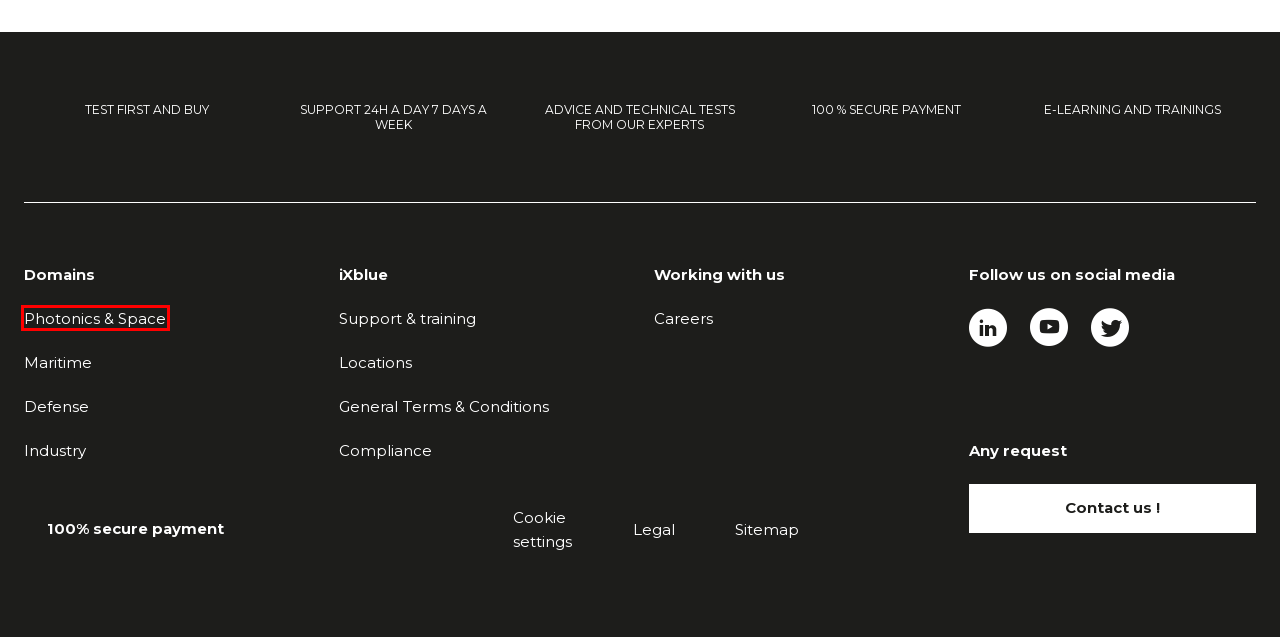You are provided a screenshot of a webpage featuring a red bounding box around a UI element. Choose the webpage description that most accurately represents the new webpage after clicking the element within the red bounding box. Here are the candidates:
A. Navigation solutions for land defense and naval forces - iXblue
B. Advanced maritime solutions: Subsea positioning and navigation, subsea imagery, maritime autonomy
C. Locations - iXblue
D. Compliance - iXblue
E. High-performance, innovative and reliable photonic solutions - iXblue
F. General Terms & Conditions - iXblue
G. Legal - iXblue
H. High-performance solutions for Civil Engineering, Rail, and Testing - iXblue

E